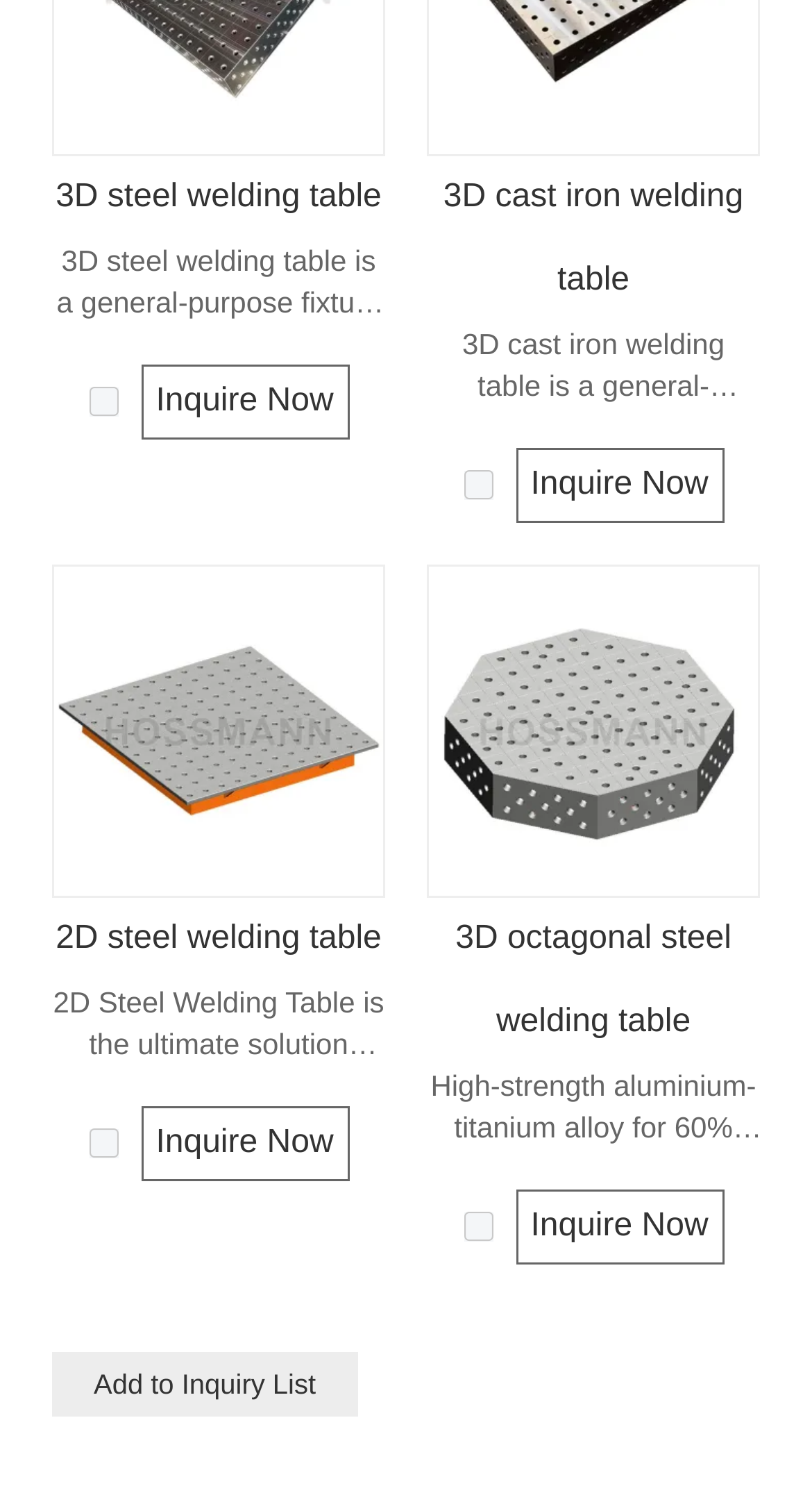Could you find the bounding box coordinates of the clickable area to complete this instruction: "Click on the '3D steel welding table' link"?

[0.069, 0.104, 0.47, 0.16]